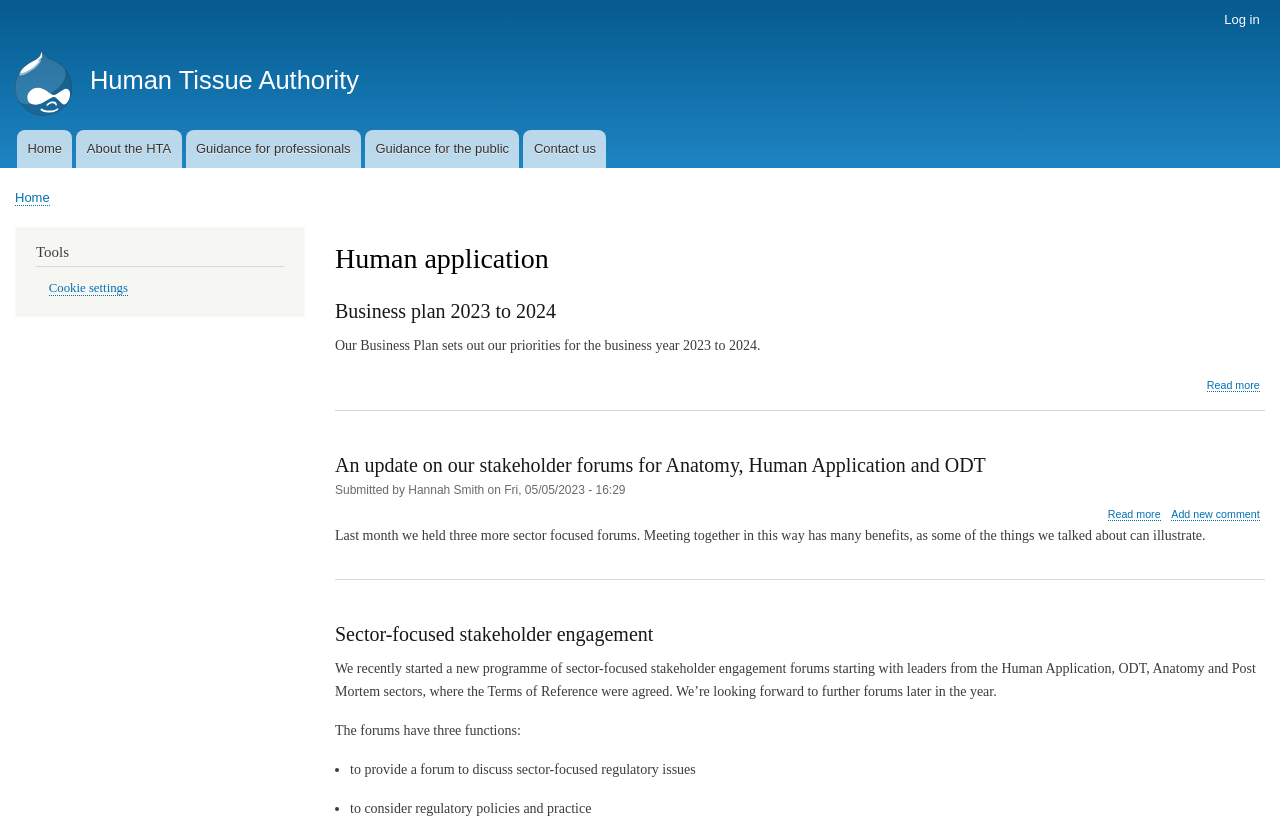Bounding box coordinates are given in the format (top-left x, top-left y, bottom-right x, bottom-right y). All values should be floating point numbers between 0 and 1. Provide the bounding box coordinate for the UI element described as: Human Tissue Authority

[0.07, 0.08, 0.28, 0.113]